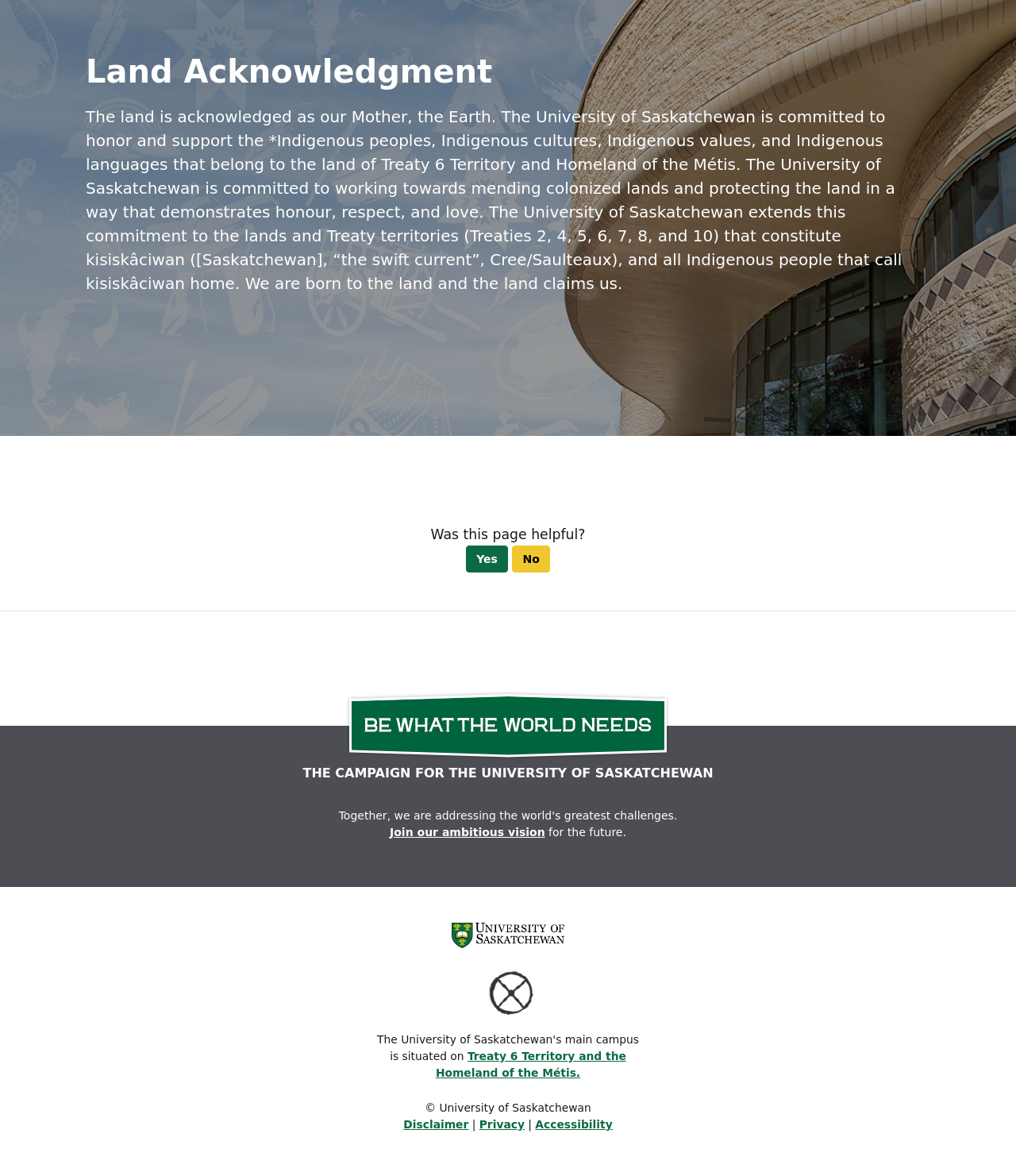Please determine the bounding box coordinates for the element that should be clicked to follow these instructions: "Click the 'Yes' button".

[0.459, 0.464, 0.5, 0.487]